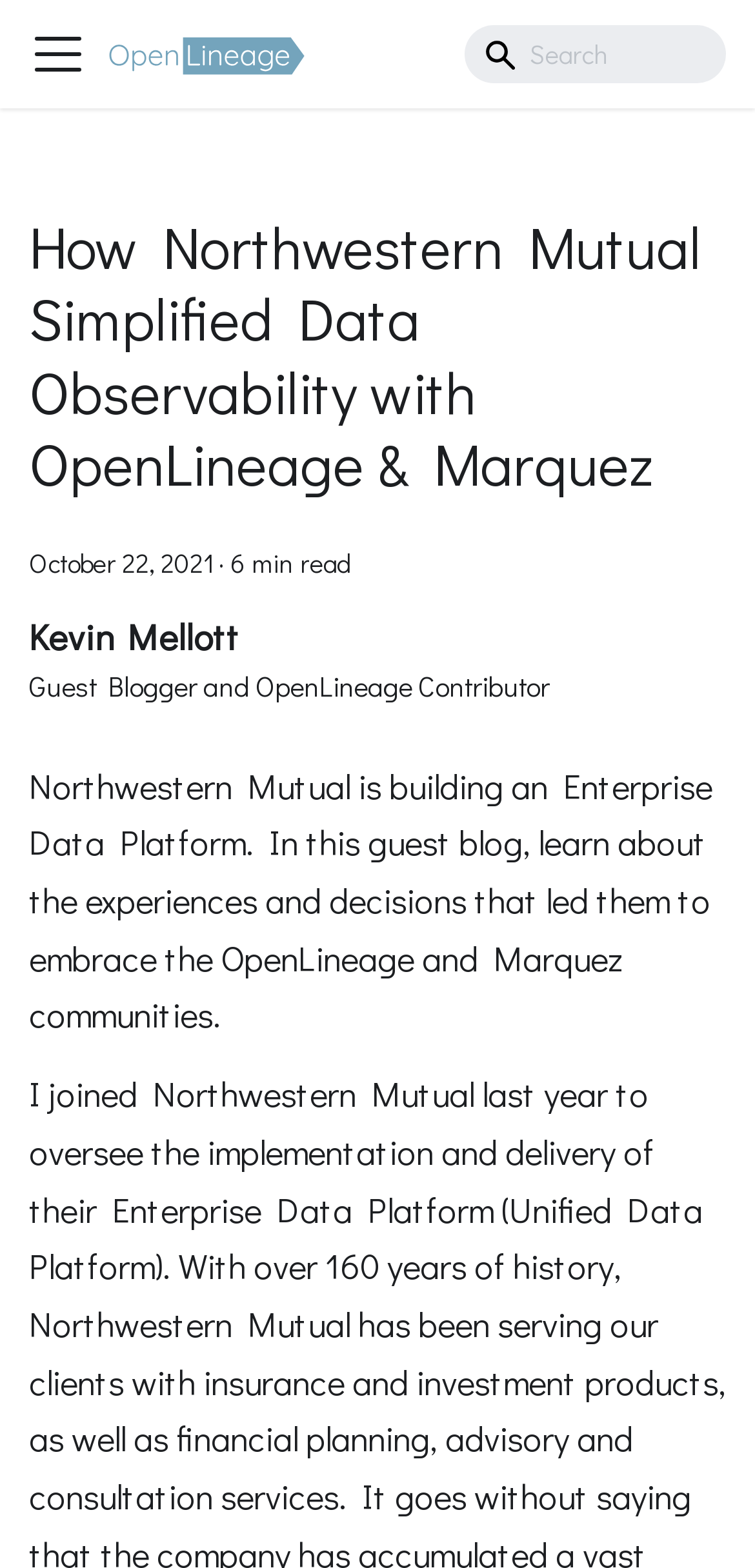Show the bounding box coordinates for the HTML element as described: "aria-label="Toggle navigation bar"".

[0.038, 0.016, 0.115, 0.053]